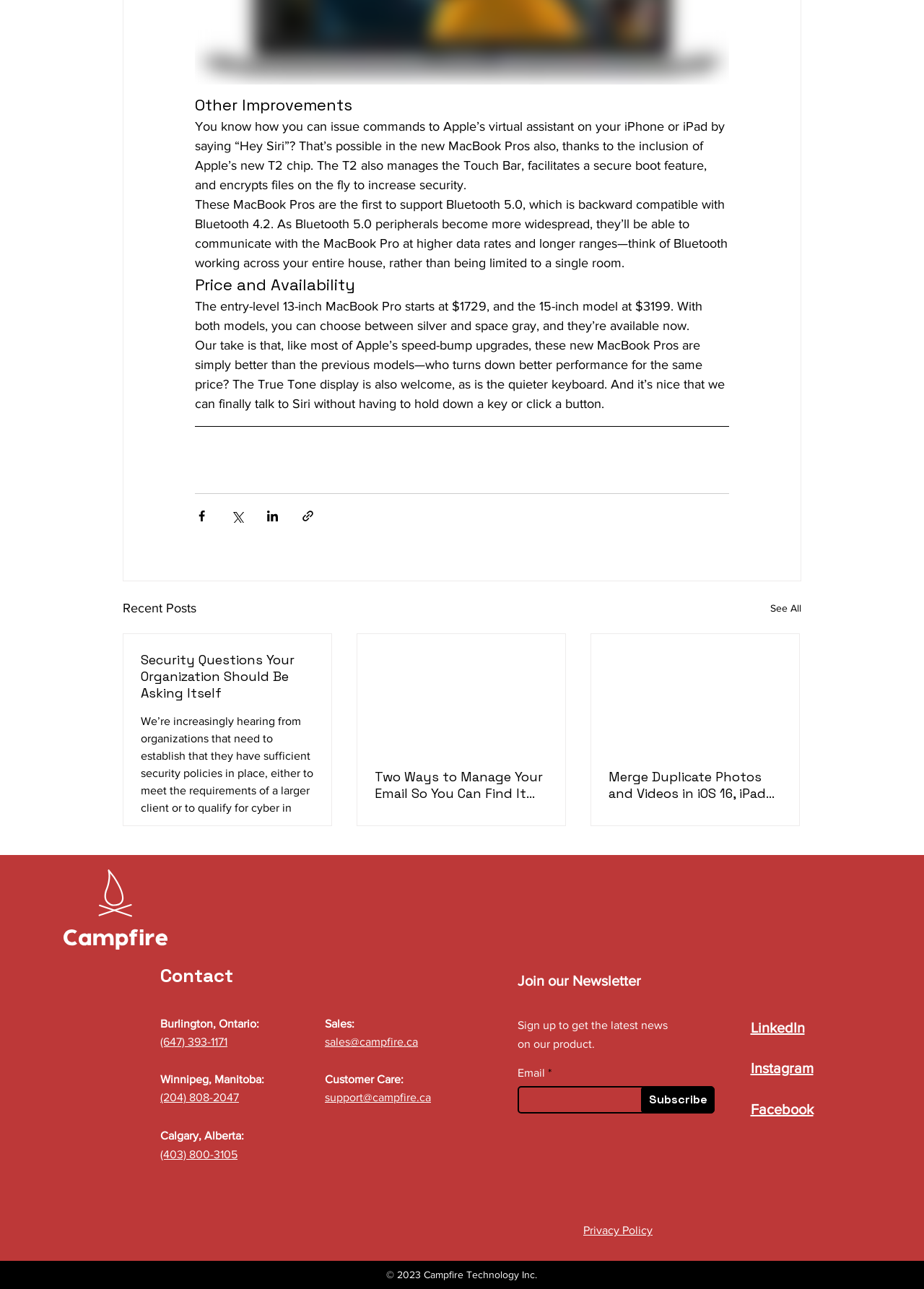What is the purpose of the 'Join our Newsletter' section?
Examine the image closely and answer the question with as much detail as possible.

The 'Join our Newsletter' section is located at the bottom of the webpage, and it allows users to sign up to receive the latest news on Campfire Technology Inc.'s products, as stated in the section: 'Sign up to get the latest news on our product'.